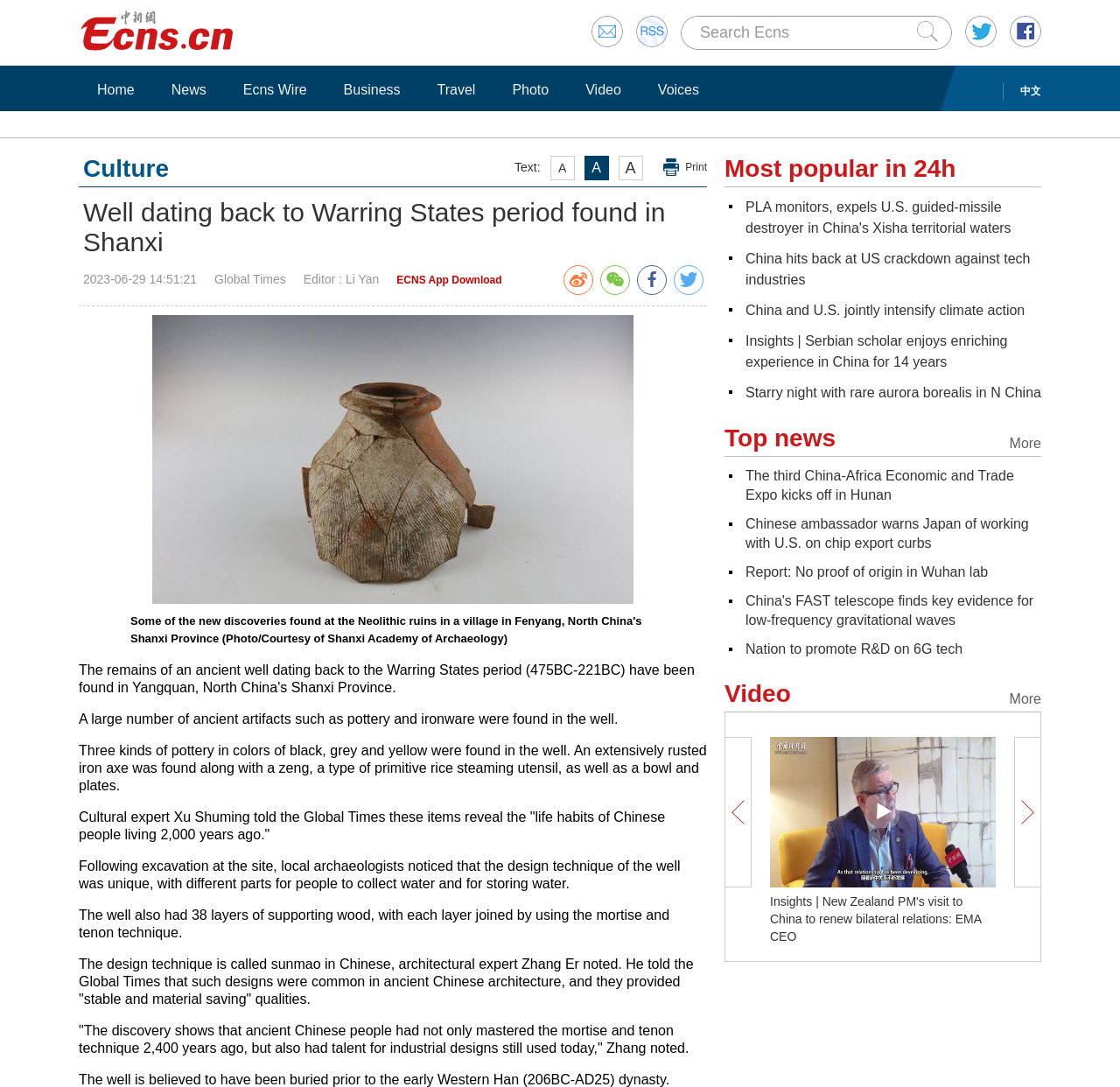Given the element description, predict the bounding box coordinates in the format (top-left x, top-left y, bottom-right x, bottom-right y). Make sure all values are between 0 and 1. Here is the element description: Ecns Wire

[0.208, 0.074, 0.283, 0.091]